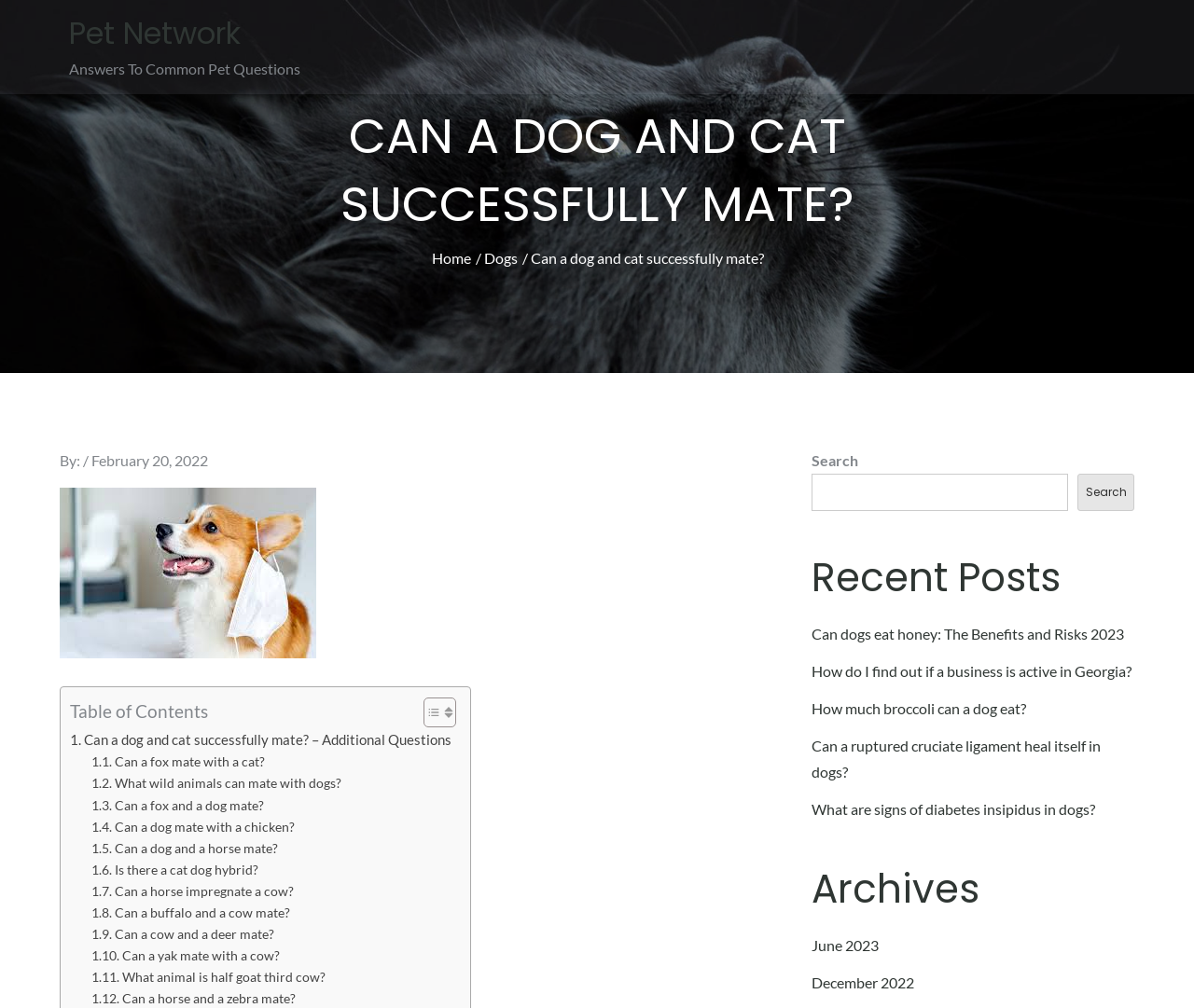Find the bounding box coordinates of the UI element according to this description: "parent_node: Search name="s"".

[0.68, 0.47, 0.895, 0.507]